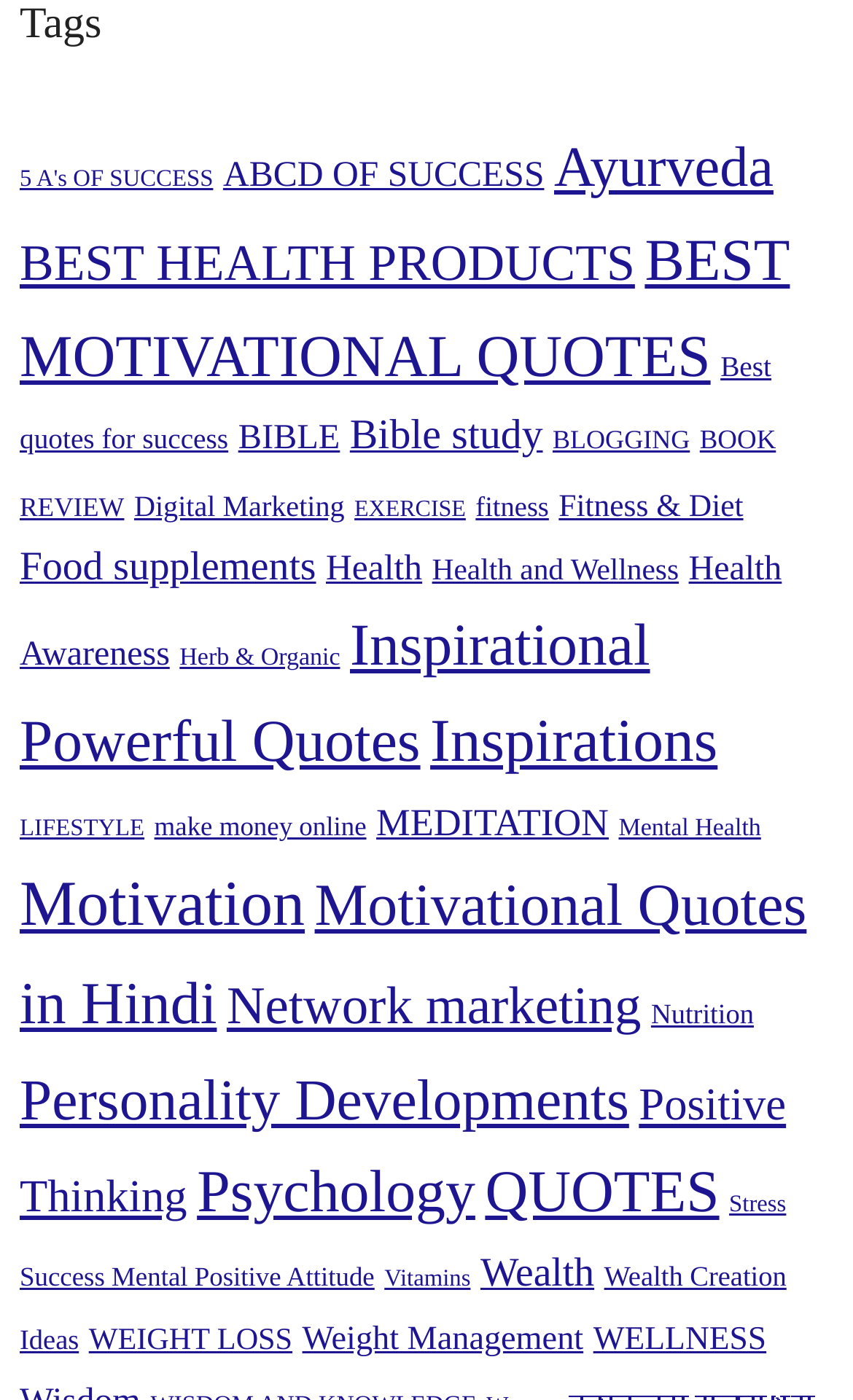Find and provide the bounding box coordinates for the UI element described here: "Success Mental Positive Attitude". The coordinates should be given as four float numbers between 0 and 1: [left, top, right, bottom].

[0.023, 0.901, 0.439, 0.923]